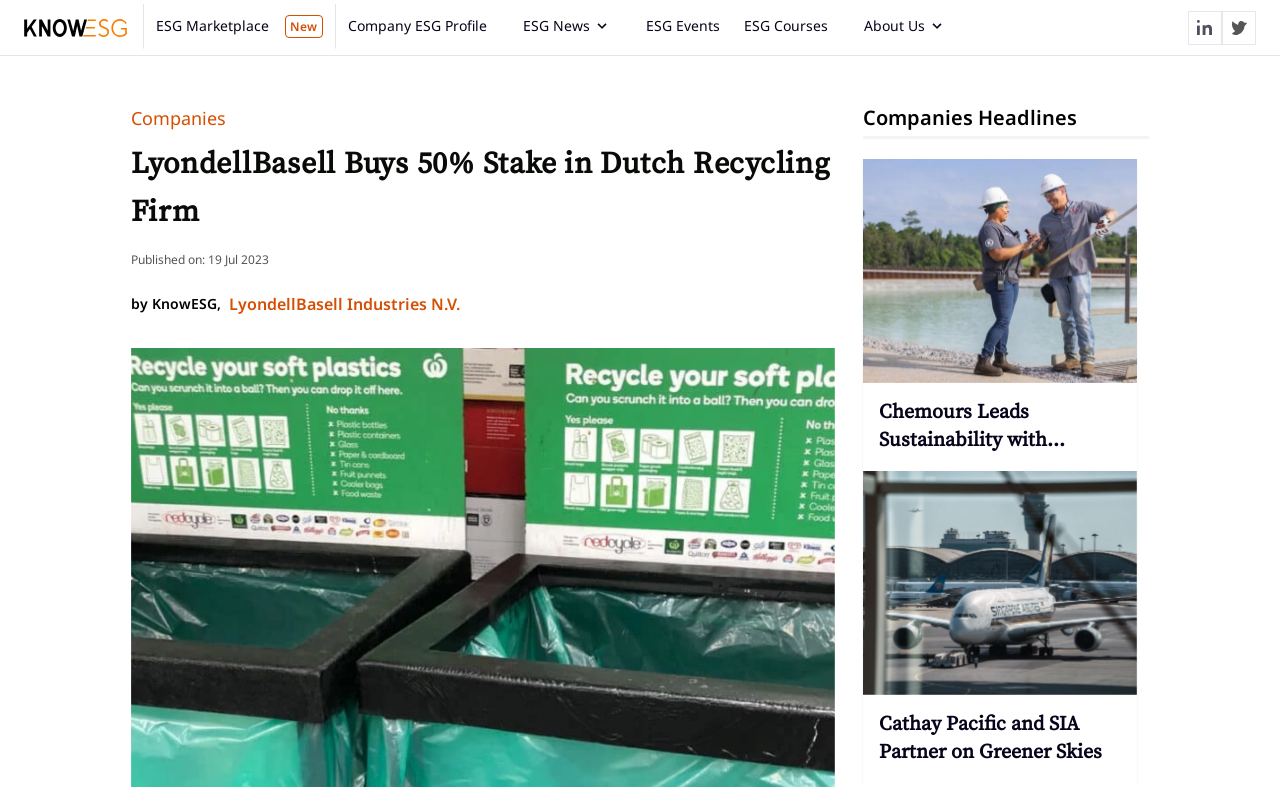Find the bounding box coordinates of the clickable area that will achieve the following instruction: "Send an inquiry".

None